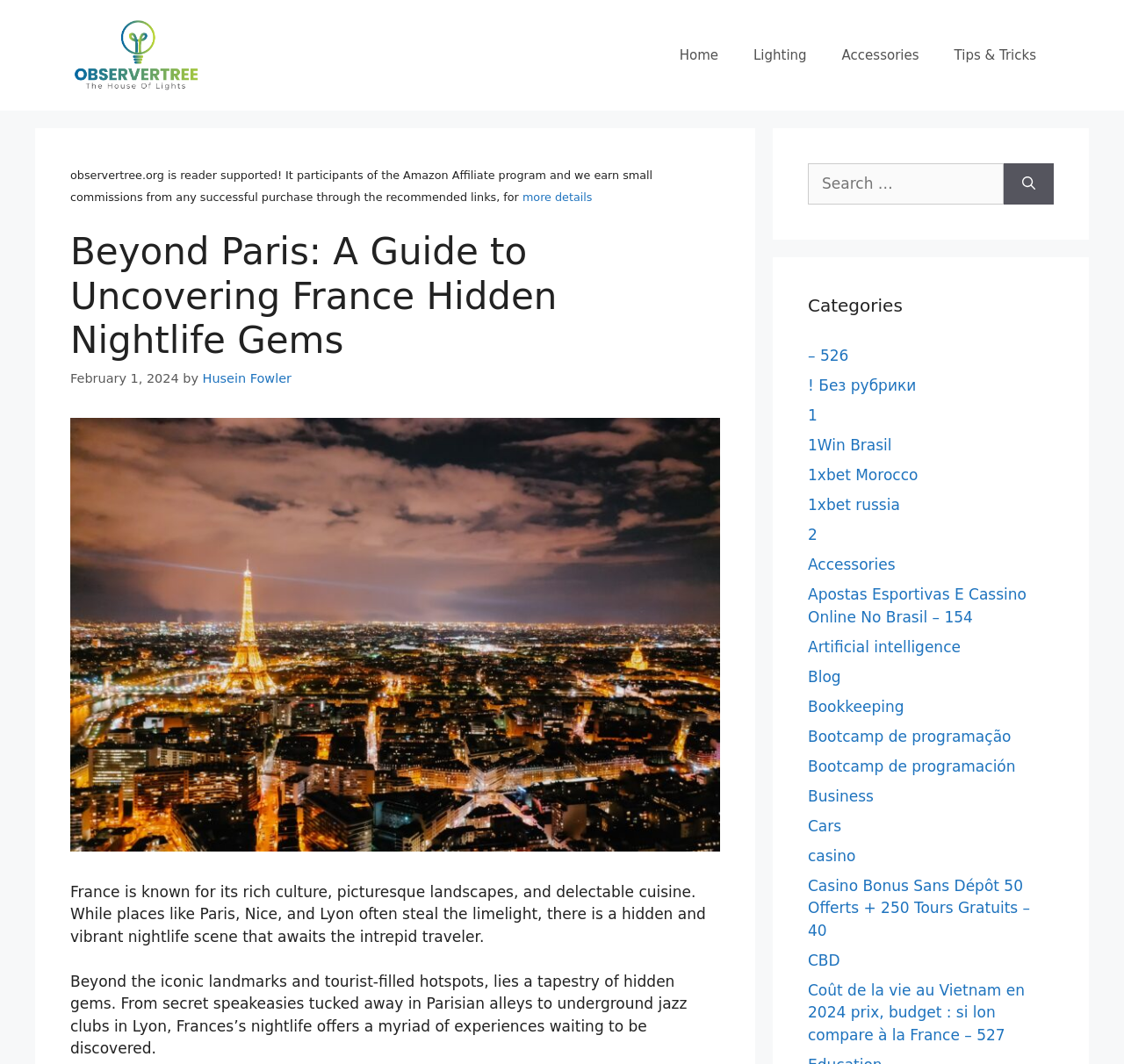Using the element description Bootcamp de programación, predict the bounding box coordinates for the UI element. Provide the coordinates in (top-left x, top-left y, bottom-right x, bottom-right y) format with values ranging from 0 to 1.

[0.719, 0.712, 0.904, 0.728]